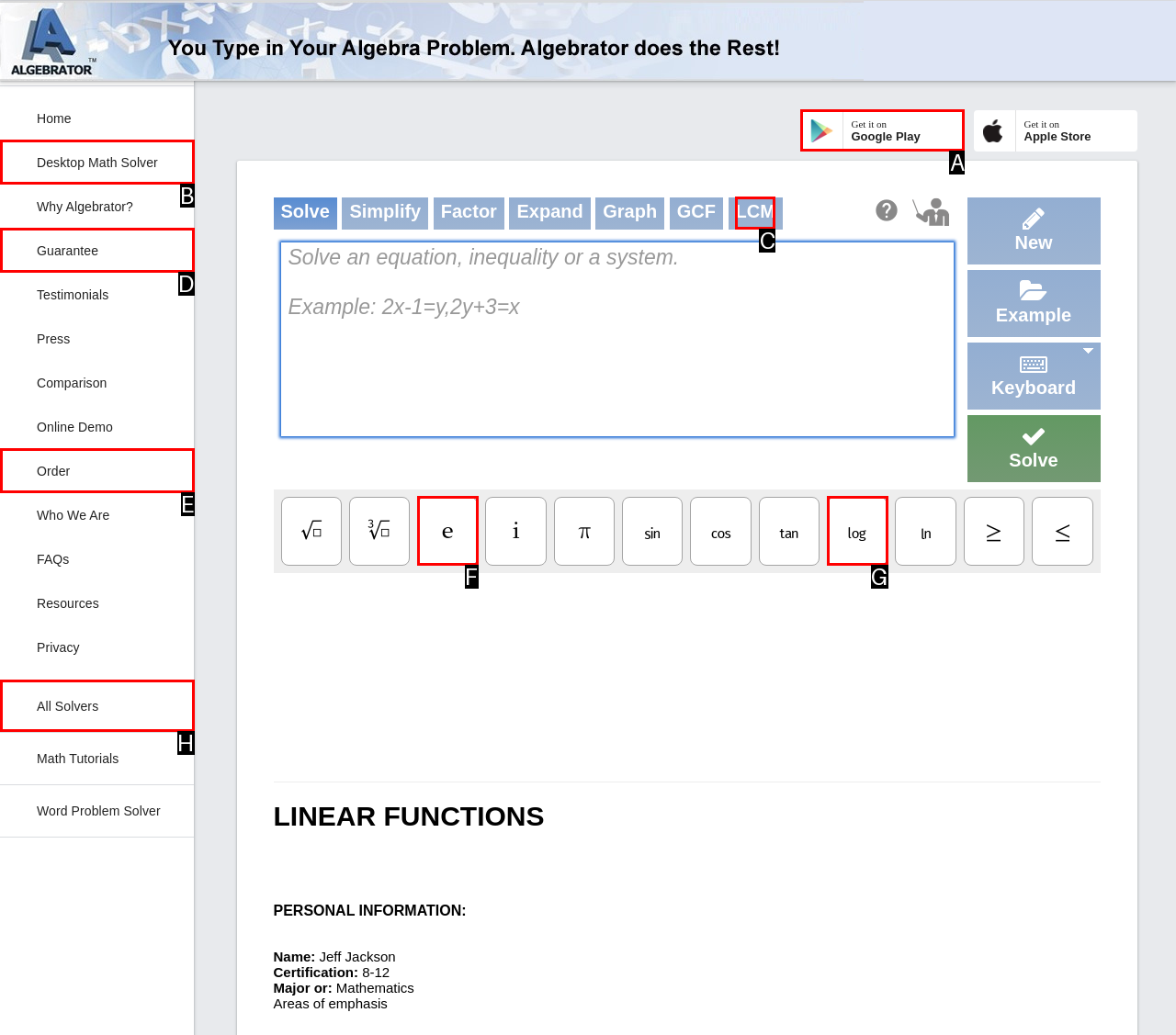Given the description: Desktop Math Solver, identify the matching option. Answer with the corresponding letter.

B